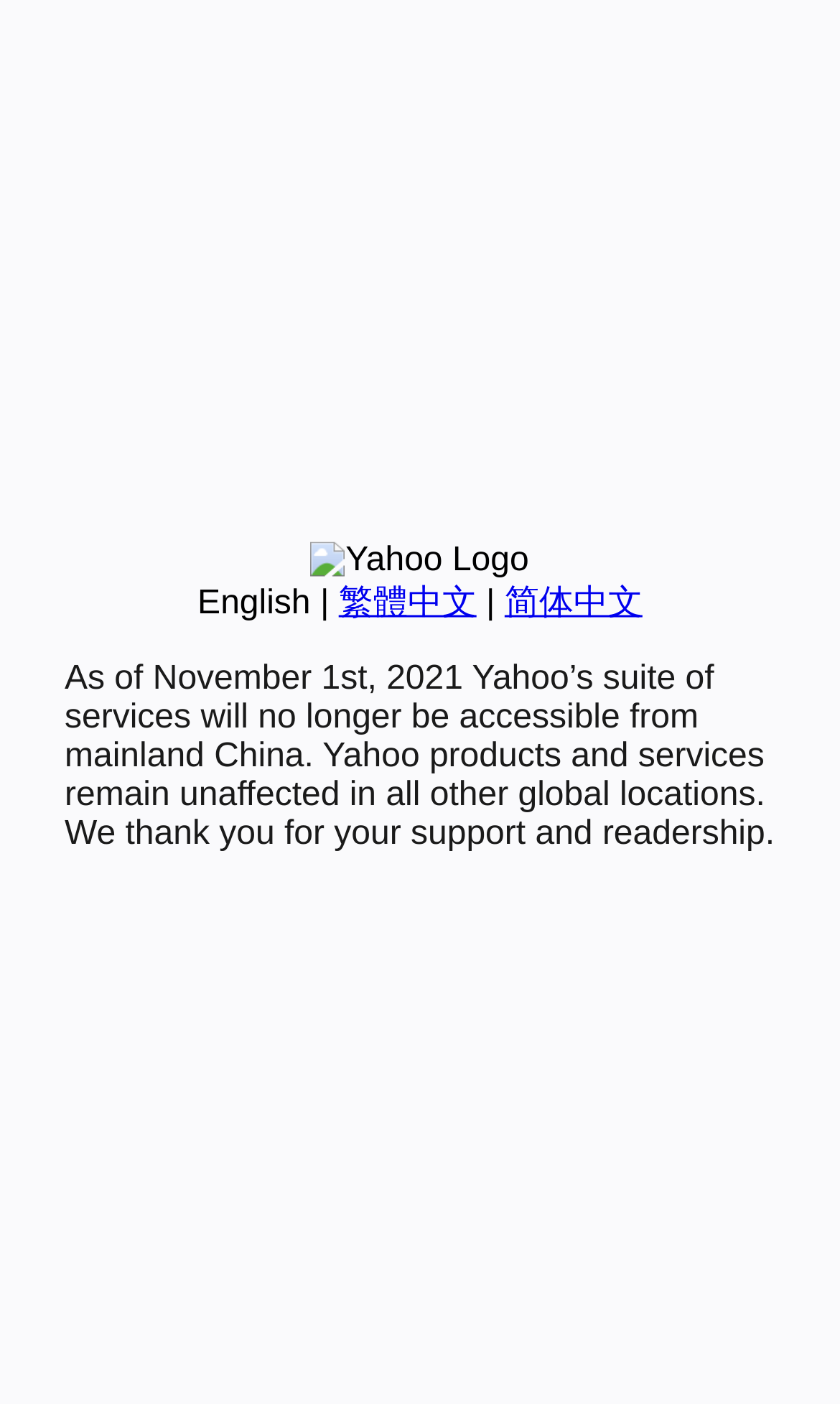Locate and provide the bounding box coordinates for the HTML element that matches this description: "简体中文".

[0.601, 0.417, 0.765, 0.443]